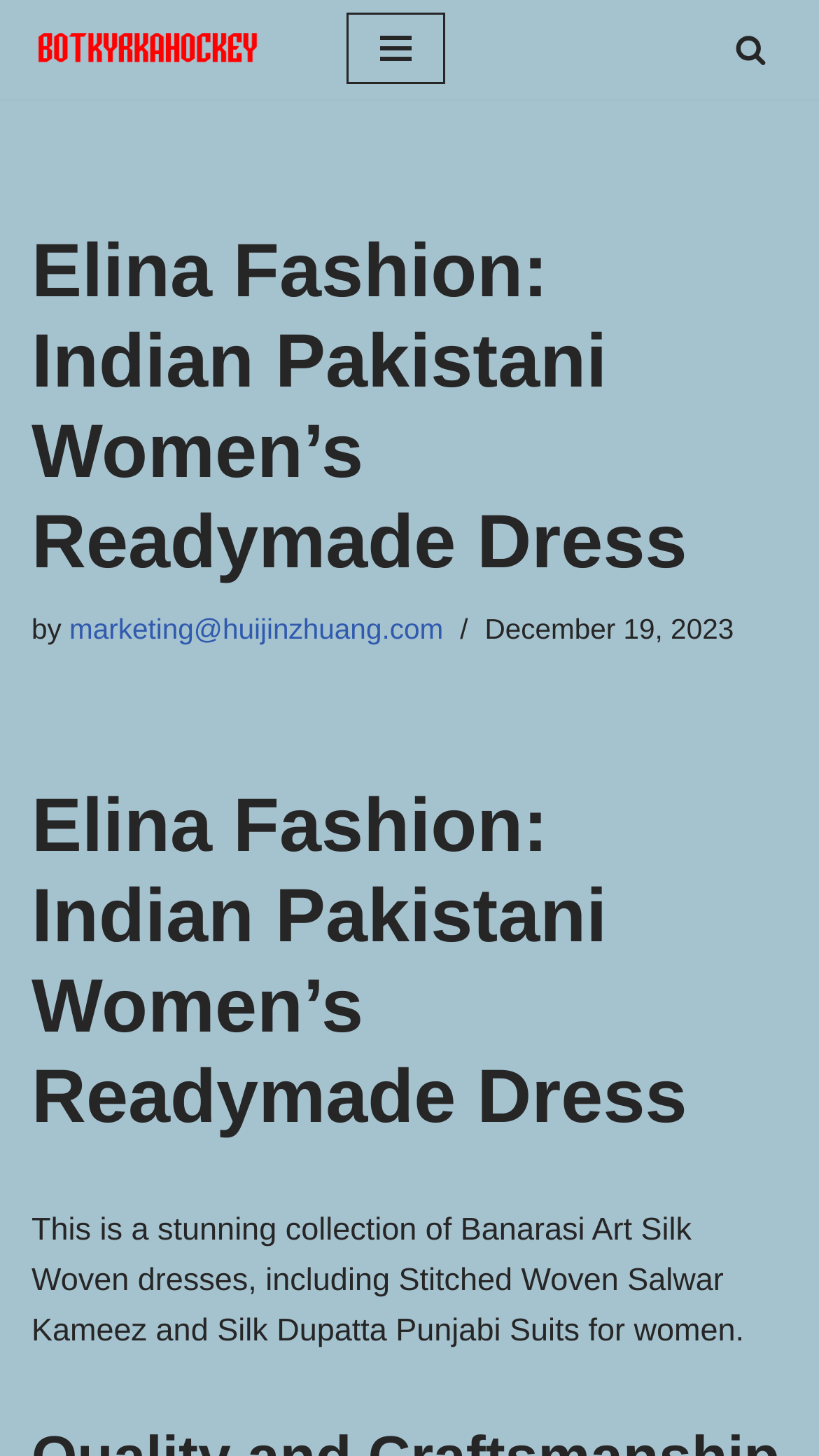Can you find and provide the title of the webpage?

Elina Fashion: Indian Pakistani Women’s Readymade Dress